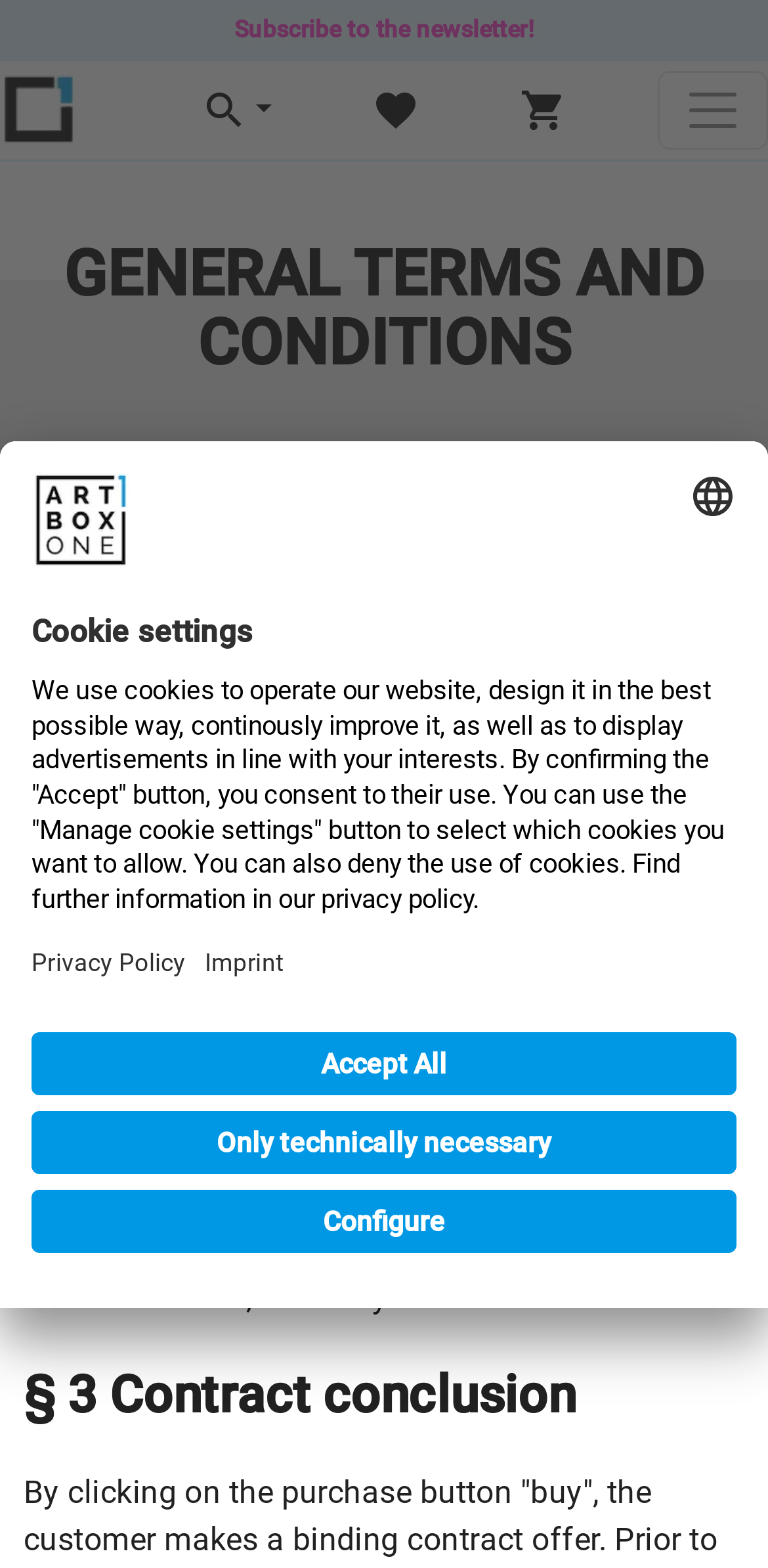Pinpoint the bounding box coordinates of the clickable area necessary to execute the following instruction: "Toggle navigation". The coordinates should be given as four float numbers between 0 and 1, namely [left, top, right, bottom].

[0.856, 0.045, 1.0, 0.095]